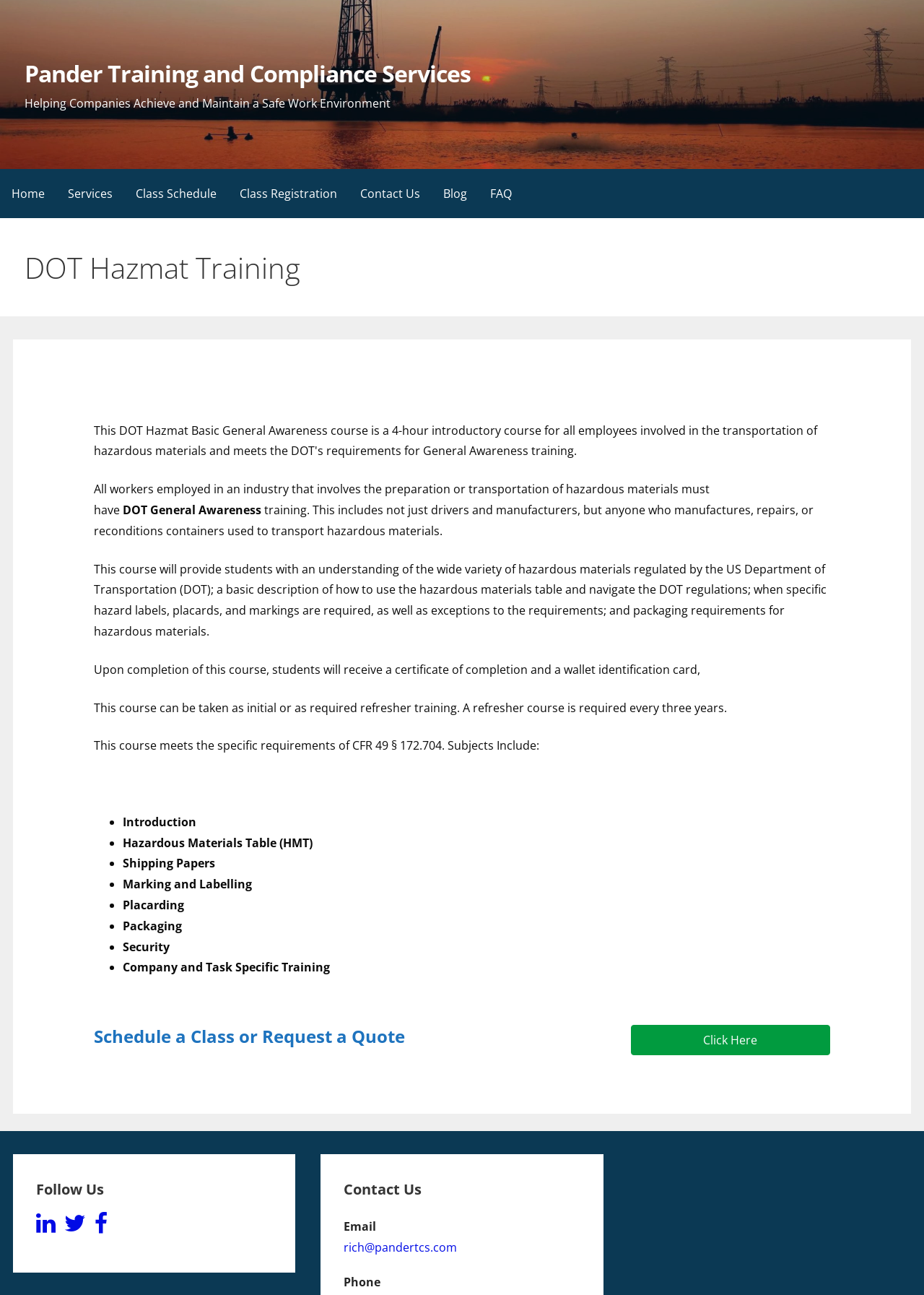Utilize the details in the image to thoroughly answer the following question: What is the main topic of this webpage?

Based on the webpage's content, including the heading 'DOT Hazmat Training' and the description of the course, it is clear that the main topic of this webpage is DOT Hazmat Training.